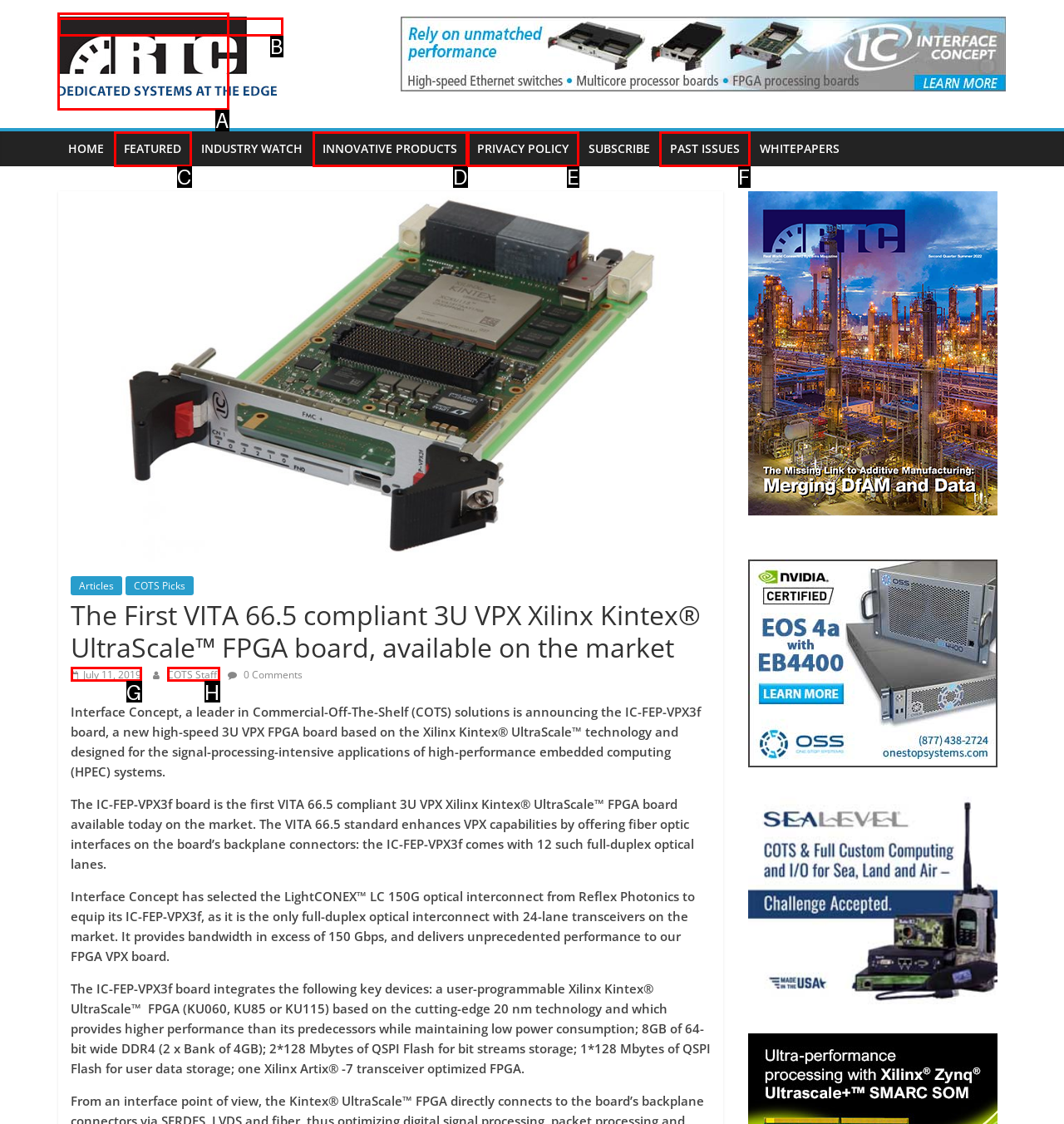Decide which UI element to click to accomplish the task: View past issues
Respond with the corresponding option letter.

F